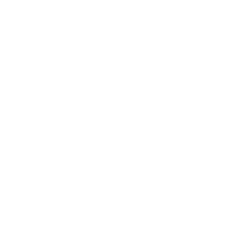Explain in detail what you see in the image.

The image features a sleek, stylish jacket inspired by the popular video game "Cyberpunk 2077." This particular jacket, identified as the "Cyberpunk 2077 Johnny Silverhand Vest," showcases a trendy design that appeals to fans of both the game and contemporary fashion. It highlights a striking aesthetic with a focus on quality craftsmanship and modern materials.

Prominent in the context of the jacket is its association with the character Johnny Silverhand, known for his rebellious spirit and iconic style, making this item a coveted piece for fashion-forward individuals and gamers alike. The vest represents not just a fashion statement but a piece of the popular culture linked to the game's thrilling narrative and vibrant universe. Perfect for fans of high-tech aesthetics, this vest blends functionality with flair, making it an ideal choice for both casual wear and cosplay events.